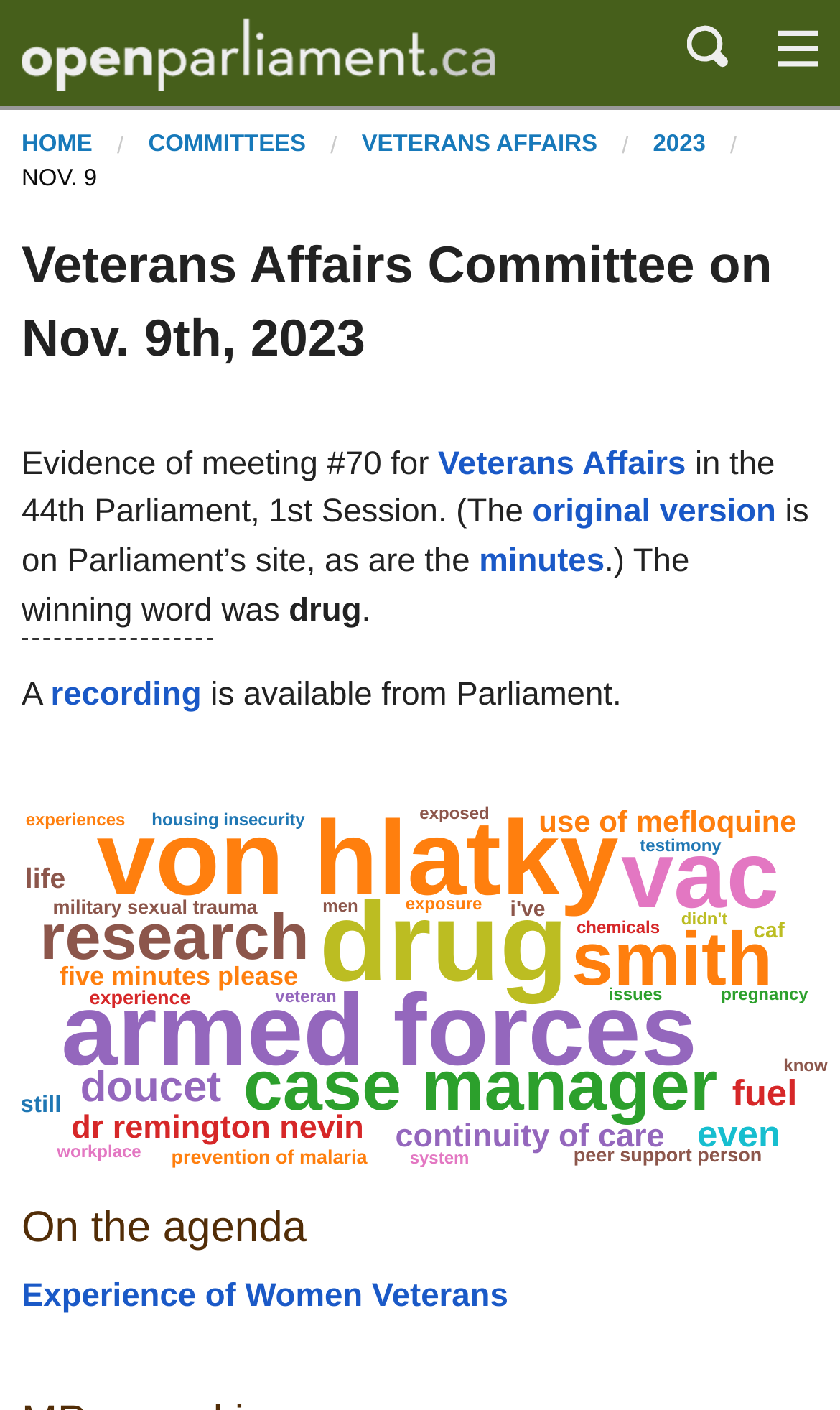What is the constituency of the speaker mentioned on the webpage?
Use the screenshot to answer the question with a single word or phrase.

North Island—Powell River, BC